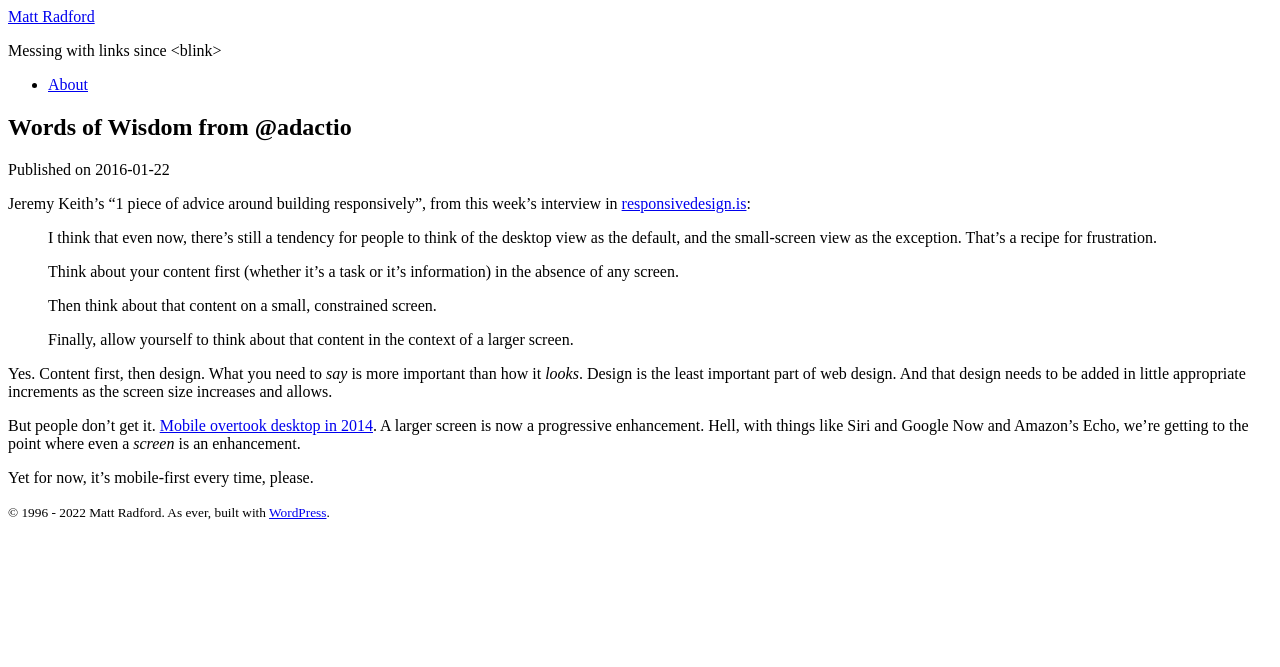Locate the bounding box of the UI element described by: "Show Answer" in the given webpage screenshot.

None